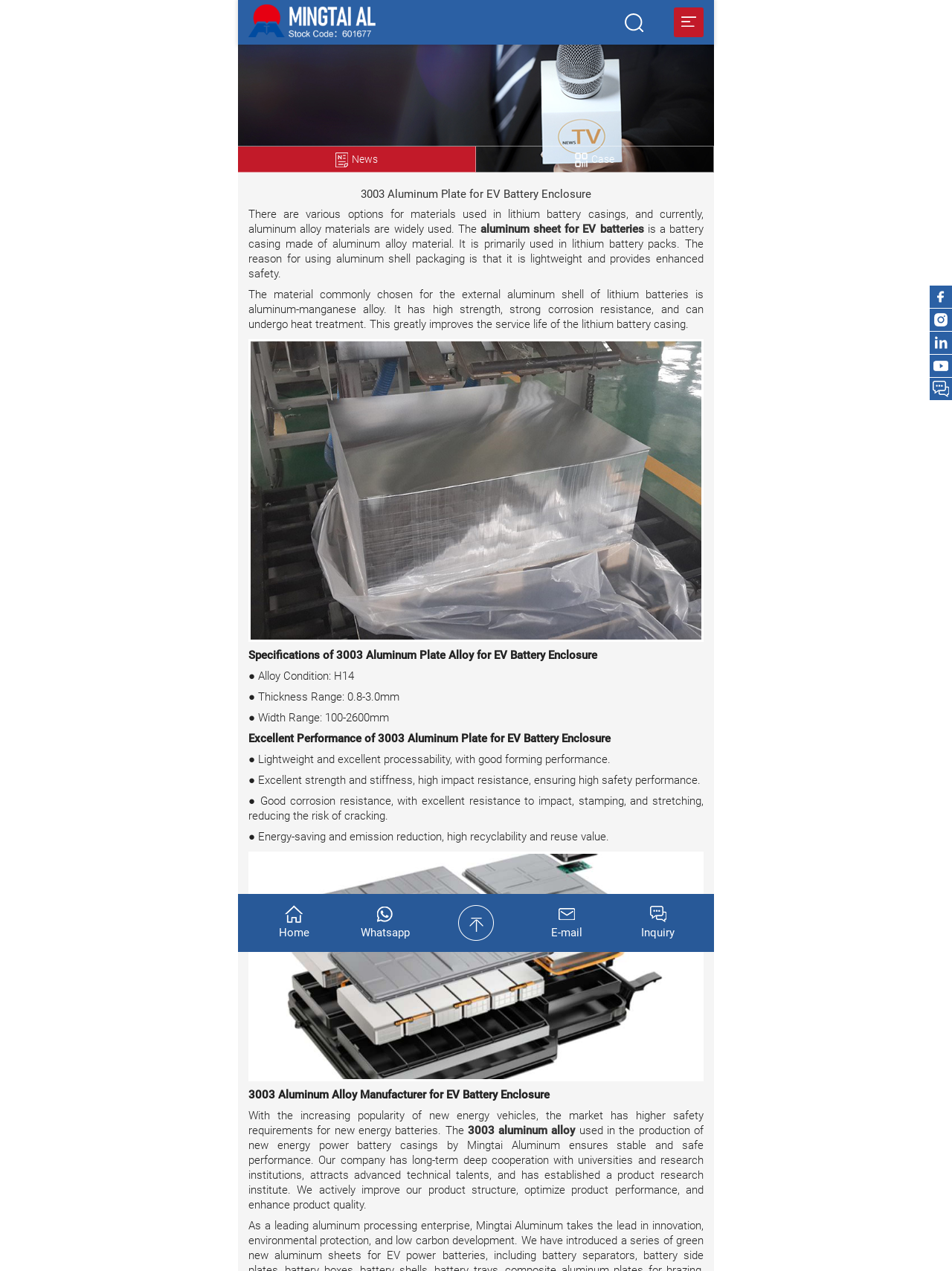Using the information from the screenshot, answer the following question thoroughly:
What is the company mentioned on the webpage that produces 3003 aluminum alloy for EV battery enclosures?

The webpage mentions that Mingtai Aluminum is the company that produces 3003 aluminum alloy for EV battery enclosures, as stated in the sentence 'Our company has long-term deep cooperation with universities and research institutions, attracts advanced technical talents, and has established a product research institute.'